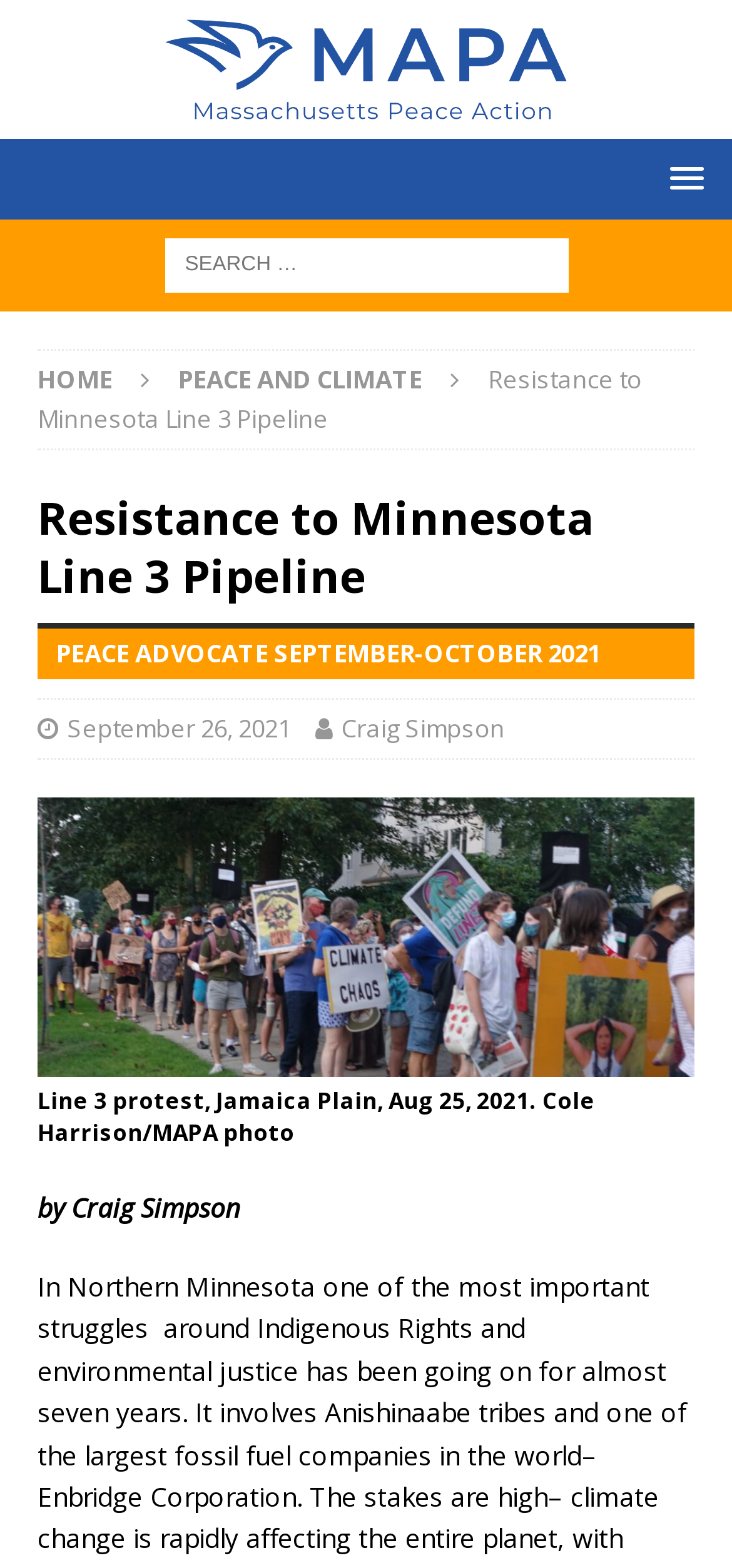Please identify the bounding box coordinates of the area I need to click to accomplish the following instruction: "search for something".

[0.224, 0.153, 0.776, 0.187]